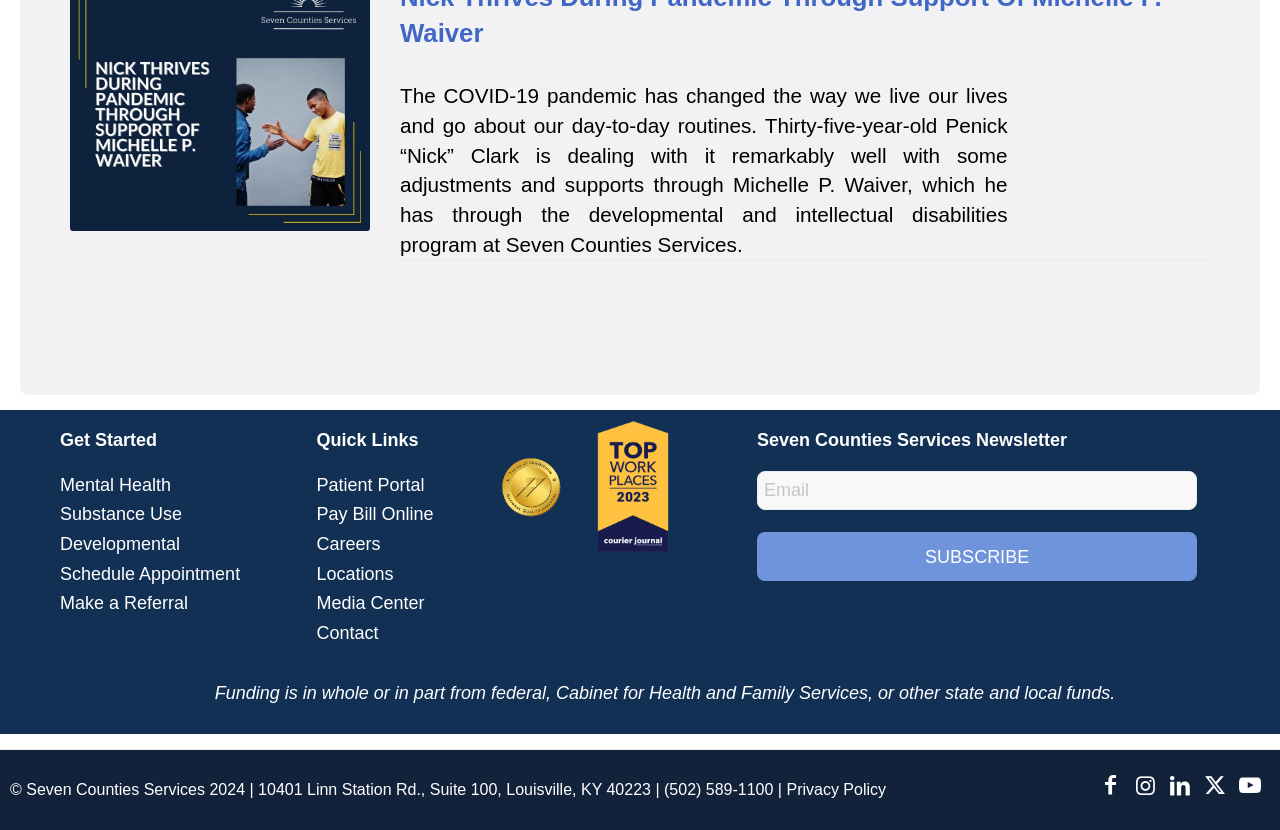Please identify the coordinates of the bounding box that should be clicked to fulfill this instruction: "Click Contact".

[0.247, 0.751, 0.296, 0.775]